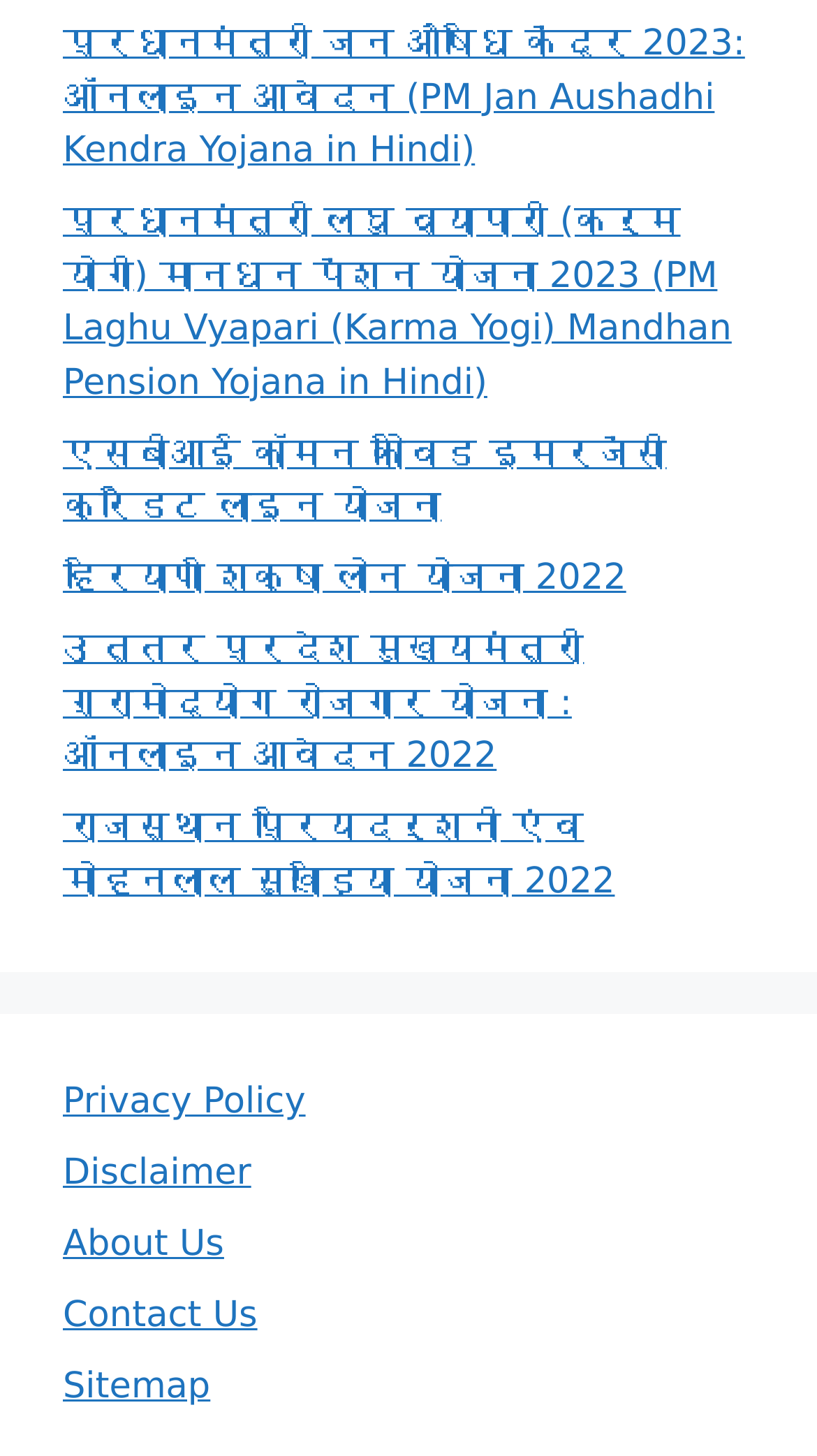Identify the bounding box coordinates of the clickable region to carry out the given instruction: "Apply for PM Jan Aushadhi Kendra Yojana".

[0.077, 0.016, 0.912, 0.118]